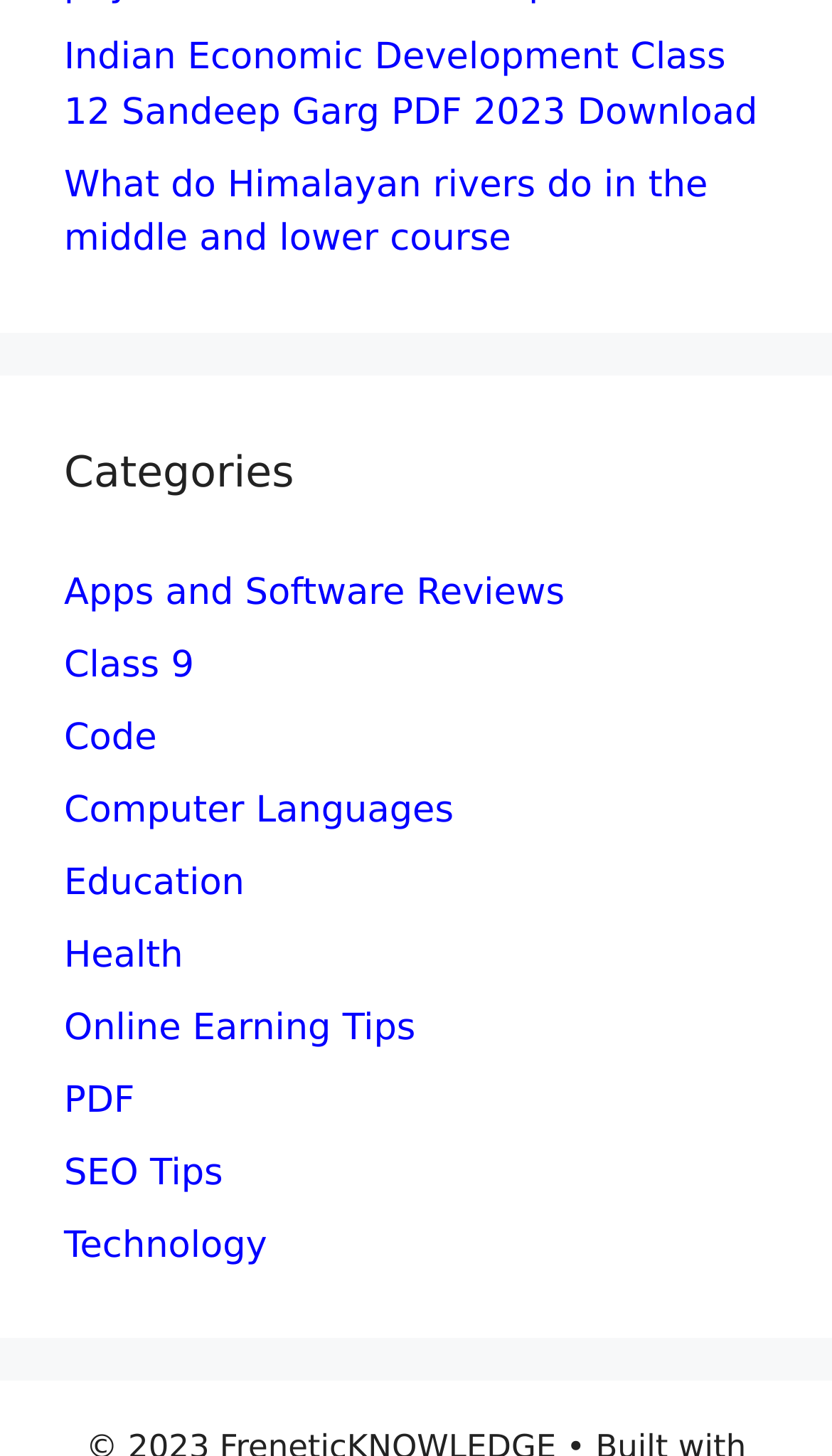Please specify the bounding box coordinates of the area that should be clicked to accomplish the following instruction: "Learn about Education". The coordinates should consist of four float numbers between 0 and 1, i.e., [left, top, right, bottom].

[0.077, 0.591, 0.294, 0.621]